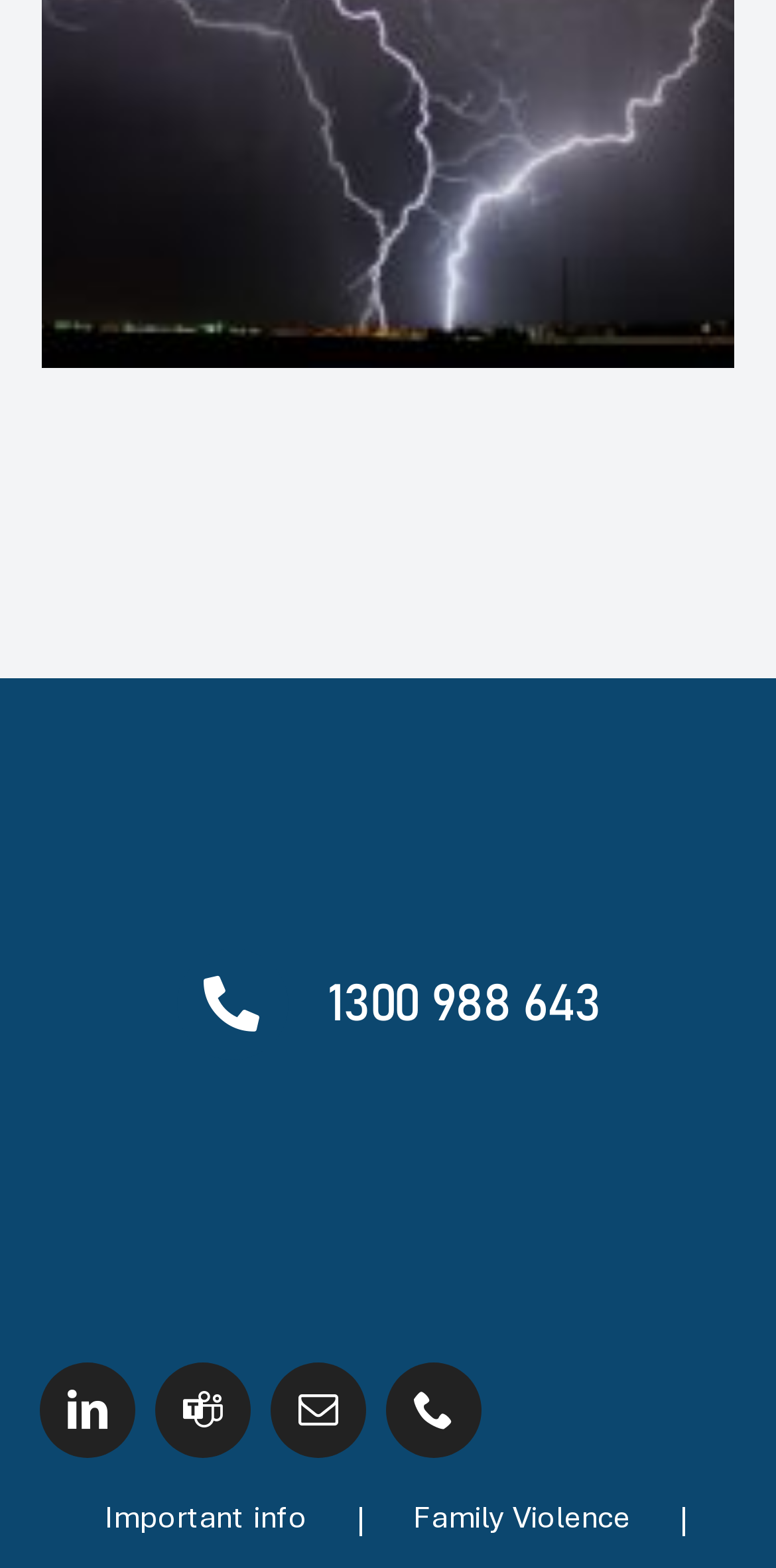What is the phone number?
Please ensure your answer is as detailed and informative as possible.

I found the phone number by looking at the heading element that contains the text '1300 988 643', which is likely to be a phone number.